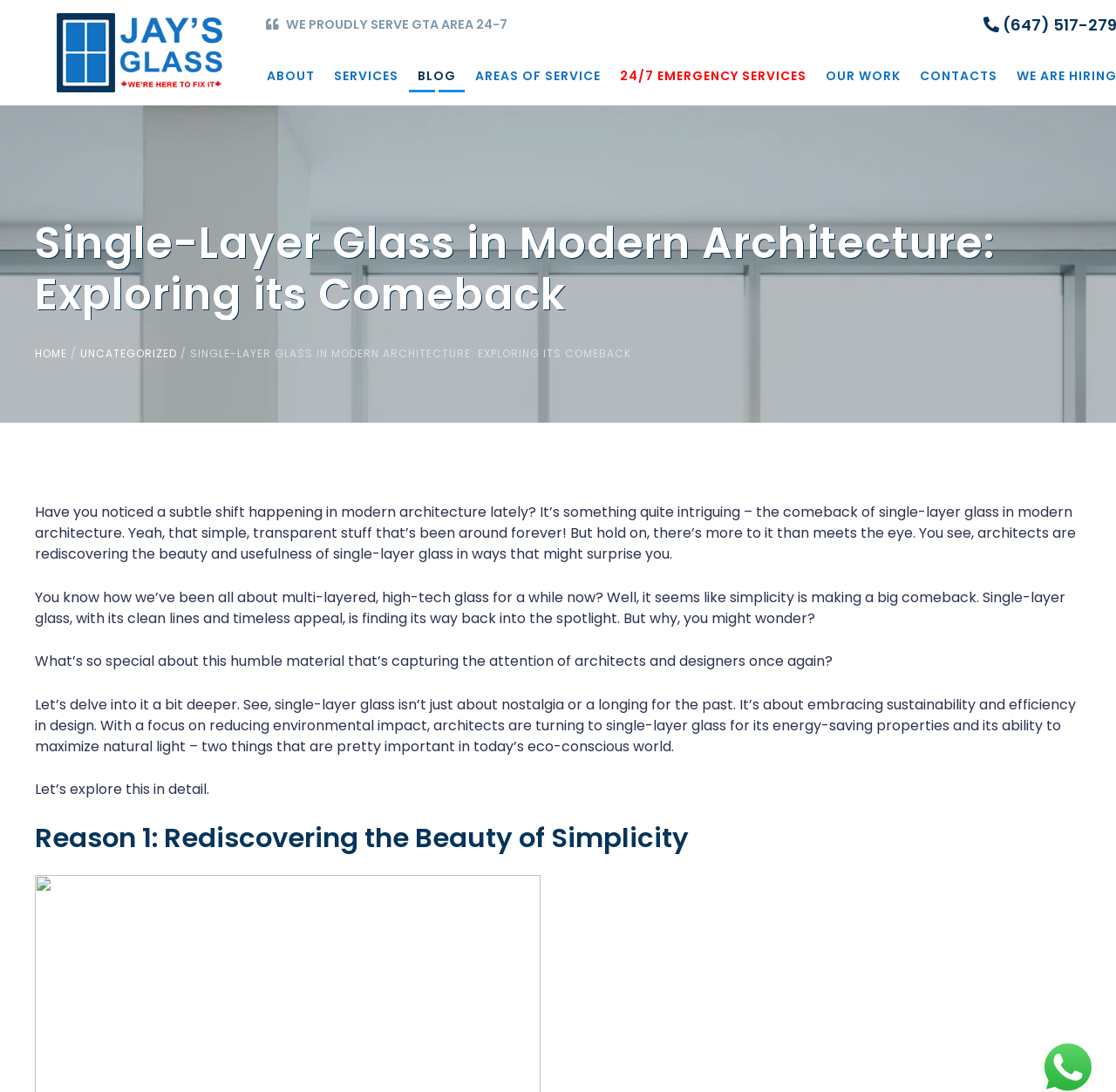Show the bounding box coordinates for the element that needs to be clicked to execute the following instruction: "Toggle Table of Content". Provide the coordinates in the form of four float numbers between 0 and 1, i.e., [left, top, right, bottom].

None